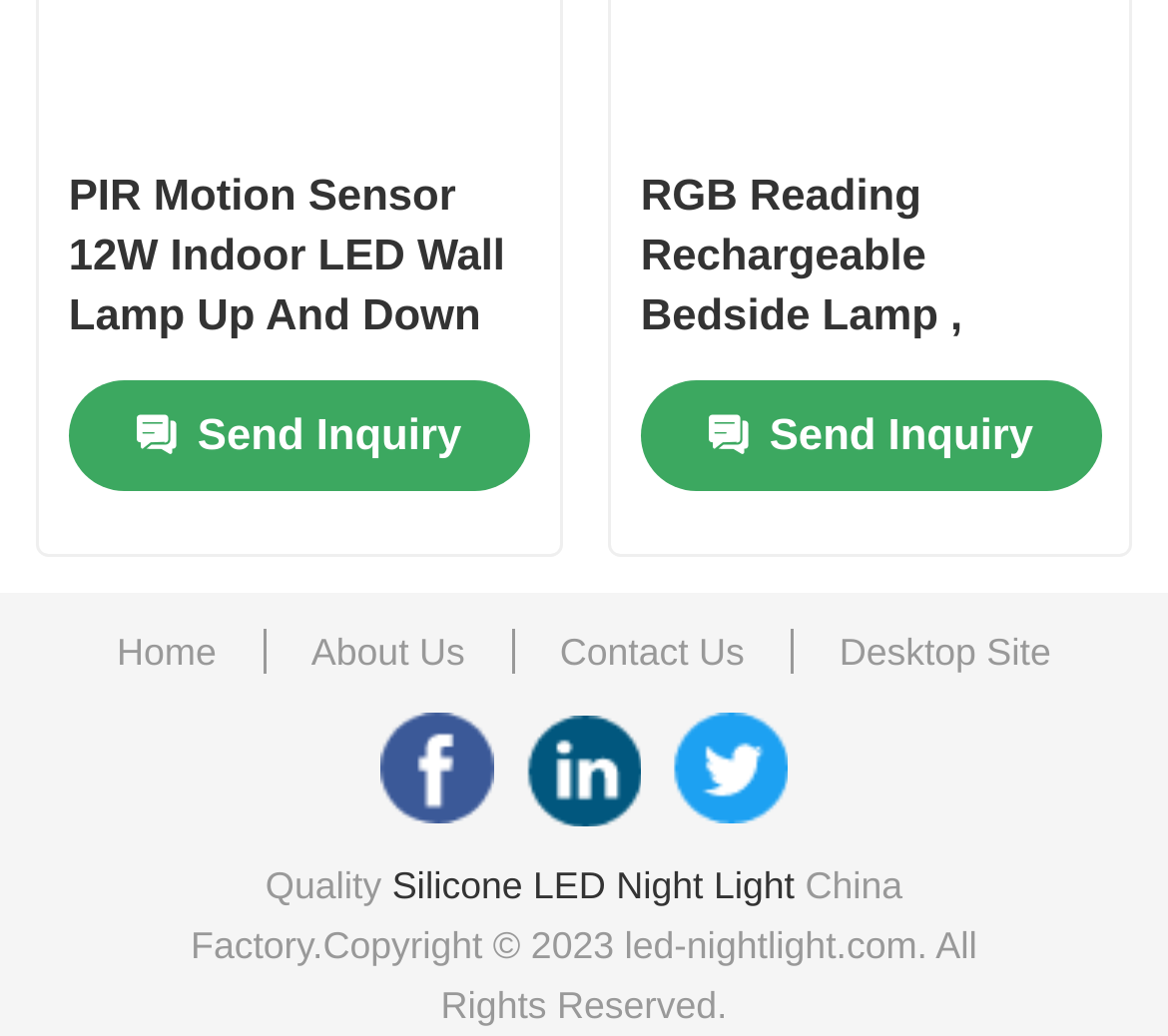What is the theme of the website?
Answer the question in as much detail as possible.

The theme of the website is LED products because the page contains multiple product links and descriptions related to LED lamps and lights, such as 'PIR Motion Sensor 12W Indoor LED Wall Lamp' and 'Silicone LED Night Light'.